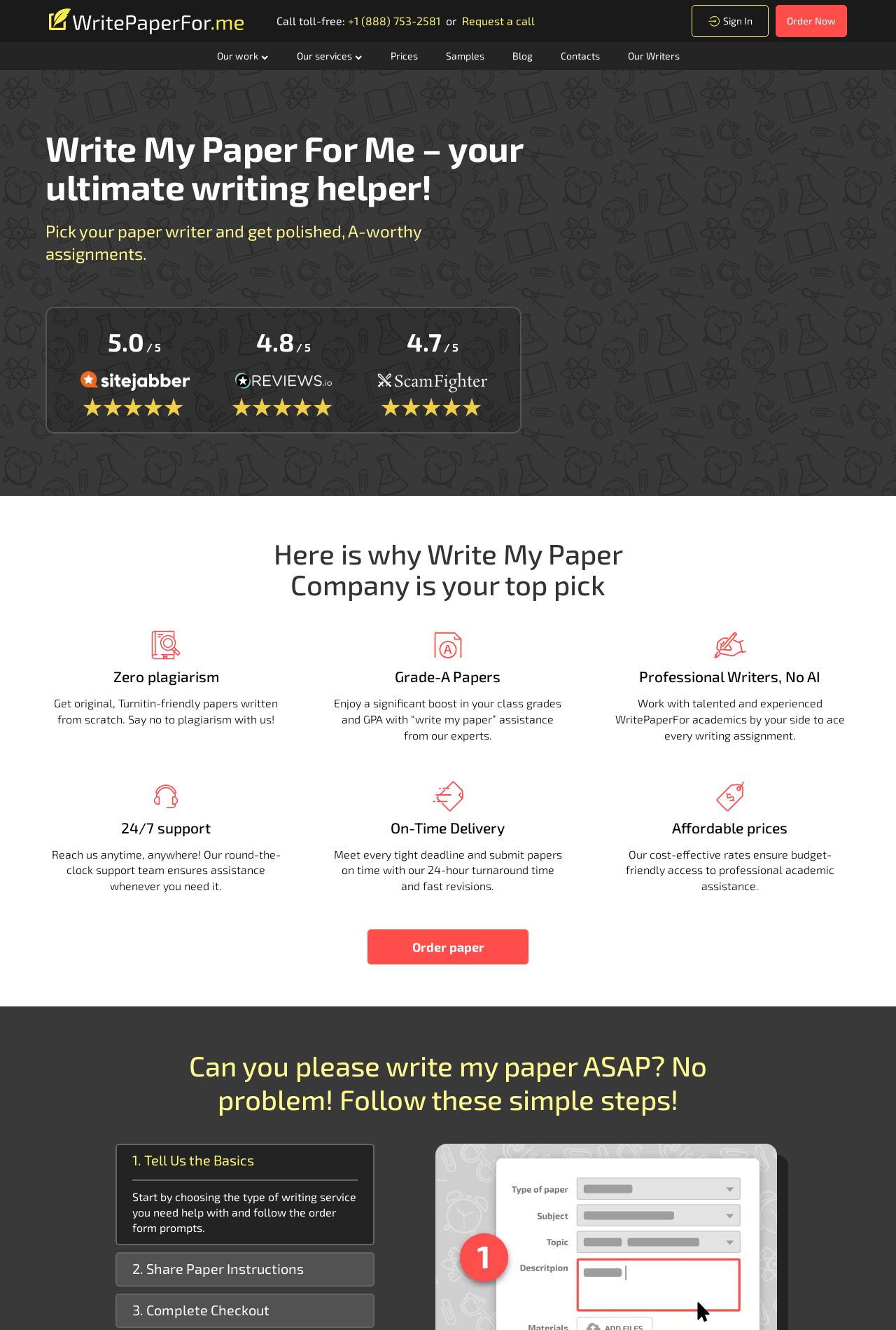Please determine the bounding box coordinates of the element's region to click in order to carry out the following instruction: "Call the toll-free number". The coordinates should be four float numbers between 0 and 1, i.e., [left, top, right, bottom].

[0.388, 0.01, 0.491, 0.02]